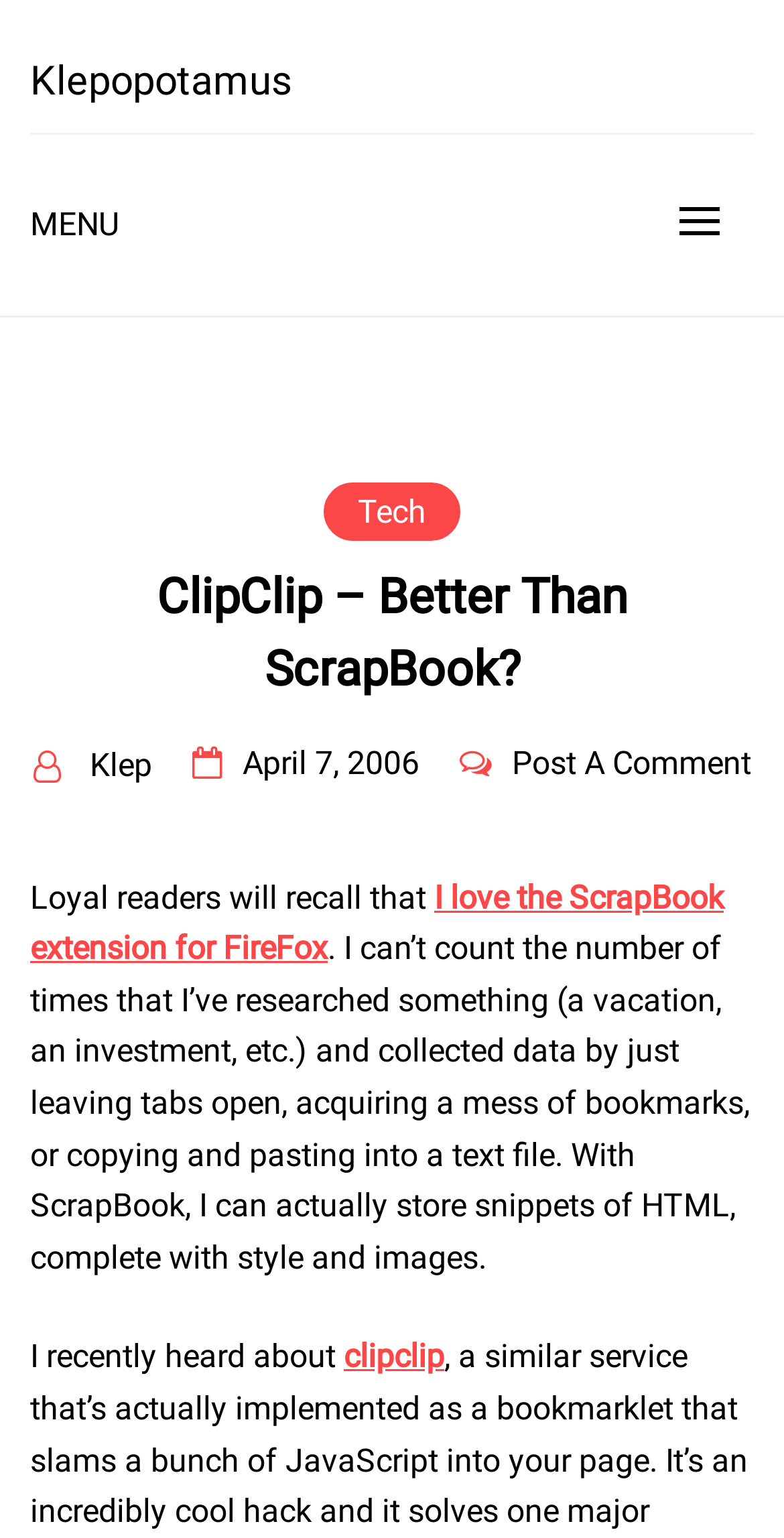What is the date of the post?
Based on the image, answer the question with as much detail as possible.

I found the date by looking at the link element with the text 'April 7, 2006', which is likely to be the date of the post.